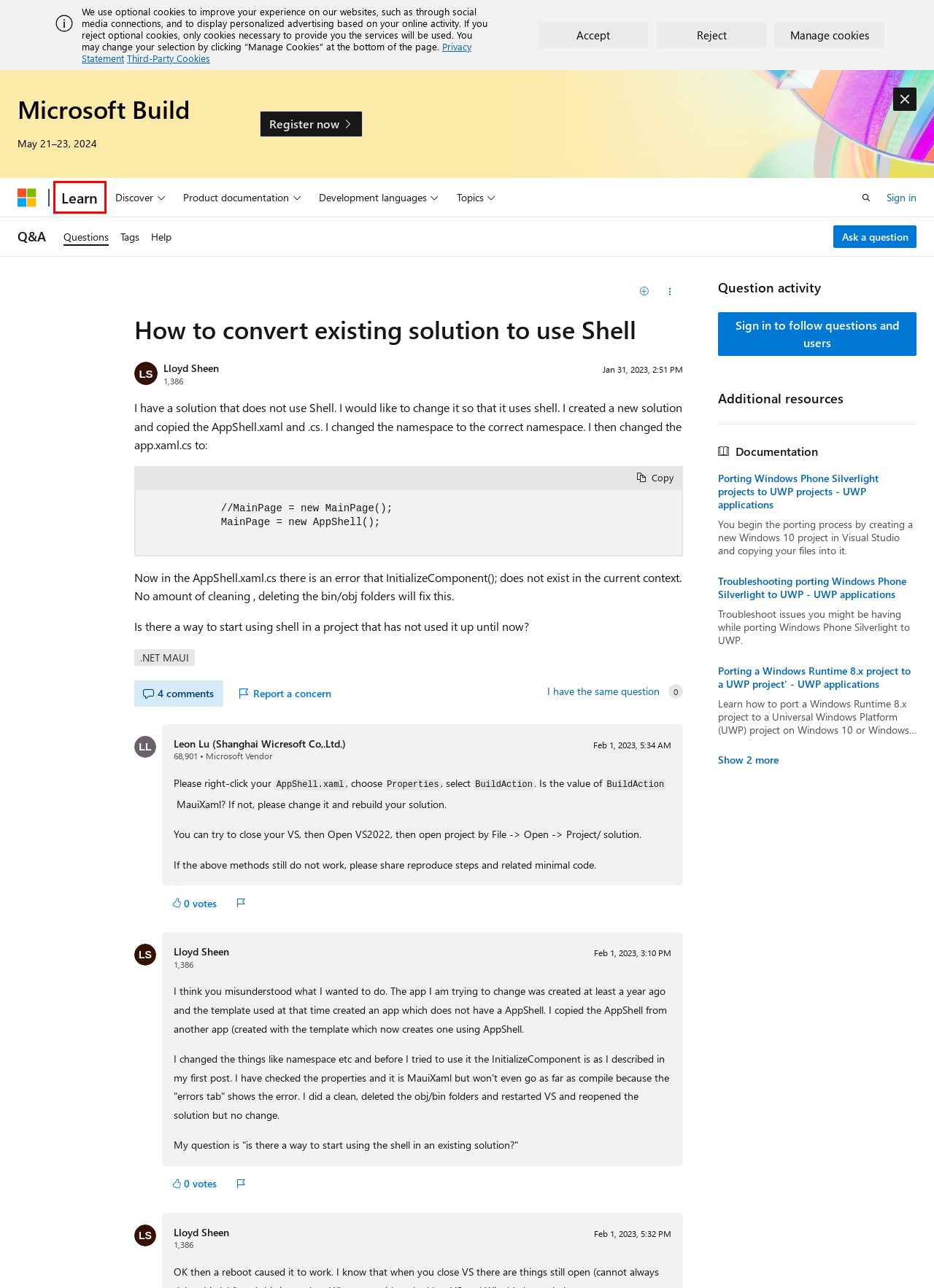You have been given a screenshot of a webpage, where a red bounding box surrounds a UI element. Identify the best matching webpage description for the page that loads after the element in the bounding box is clicked. Options include:
A. Questions - Microsoft Q&A
B. Third party cookie inventory - Microsoft Support
C. Your home for Microsoft Build
D. Terms of Use | Microsoft Learn
E. Trademark and Brand Guidelines | Microsoft Legal
F. Microsoft previous versions of technical documentation | Microsoft Learn
G. Microsoft Learn Blog - Microsoft Community Hub
H. Your request has been blocked. This could be
                        due to several reasons.

A